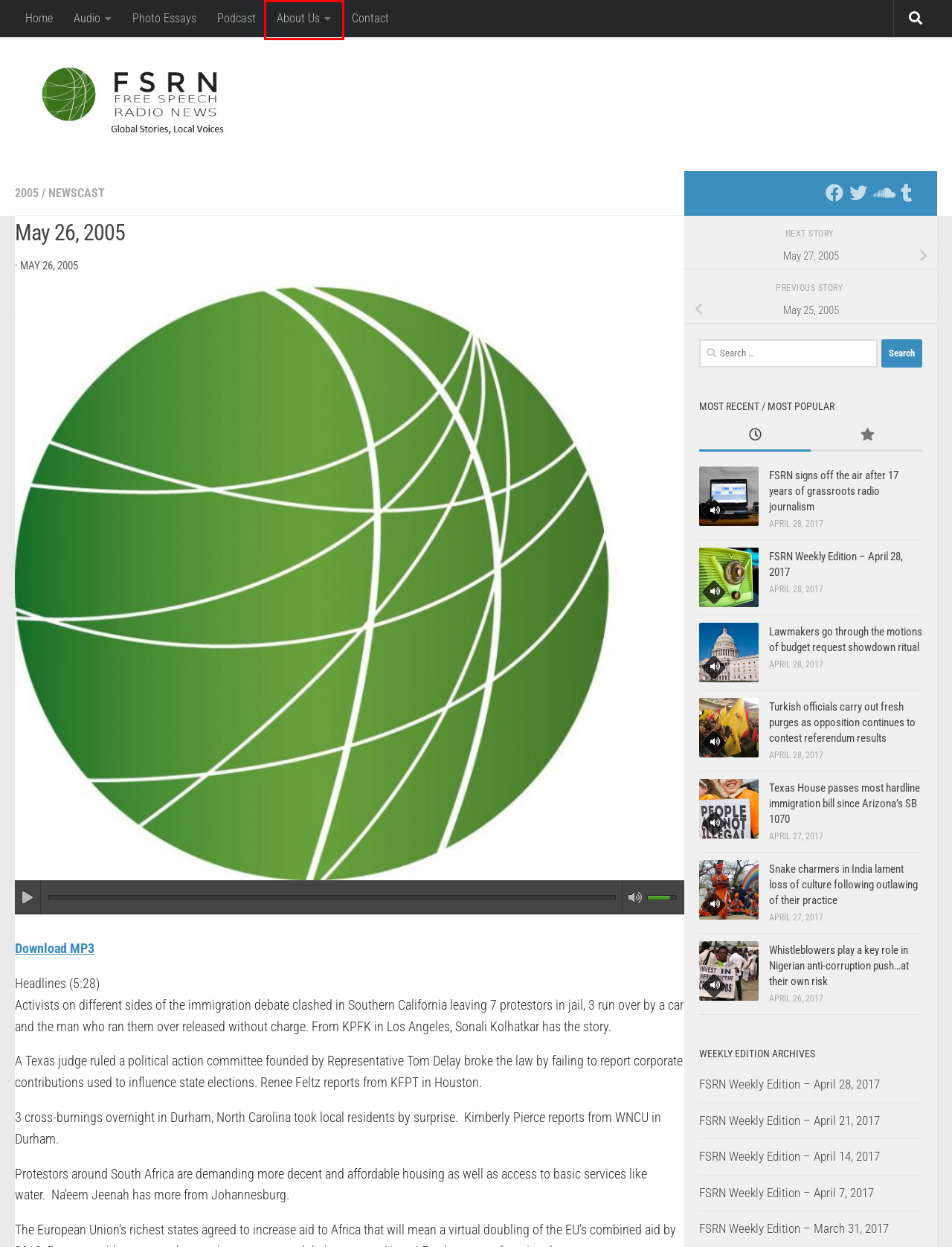You have received a screenshot of a webpage with a red bounding box indicating a UI element. Please determine the most fitting webpage description that matches the new webpage after clicking on the indicated element. The choices are:
A. FSRN Weekly Edition – March 31, 2017 – FSRN
B. newscast – FSRN
C. About Us – FSRN
D. Snake charmers in India lament loss of culture following outlawing of their practice – FSRN
E. May 25, 2005 – FSRN
F. FSRN signs off the air after 17 years of grassroots radio journalism – FSRN
G. May 27, 2005 – FSRN
H. Texas House passes most hardline immigration bill since Arizona’s SB 1070 – FSRN

C